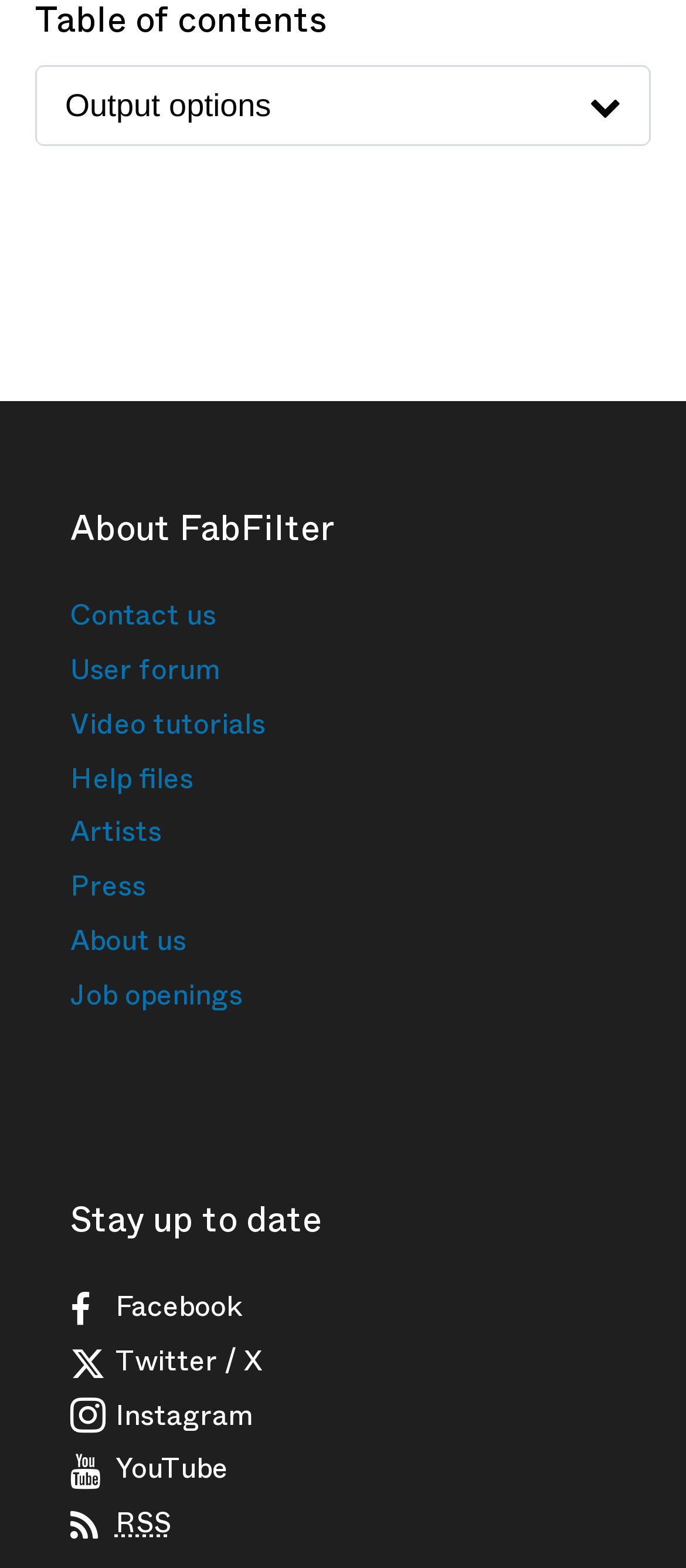Determine the bounding box coordinates for the region that must be clicked to execute the following instruction: "Select an option from the combo box".

[0.054, 0.043, 0.946, 0.092]